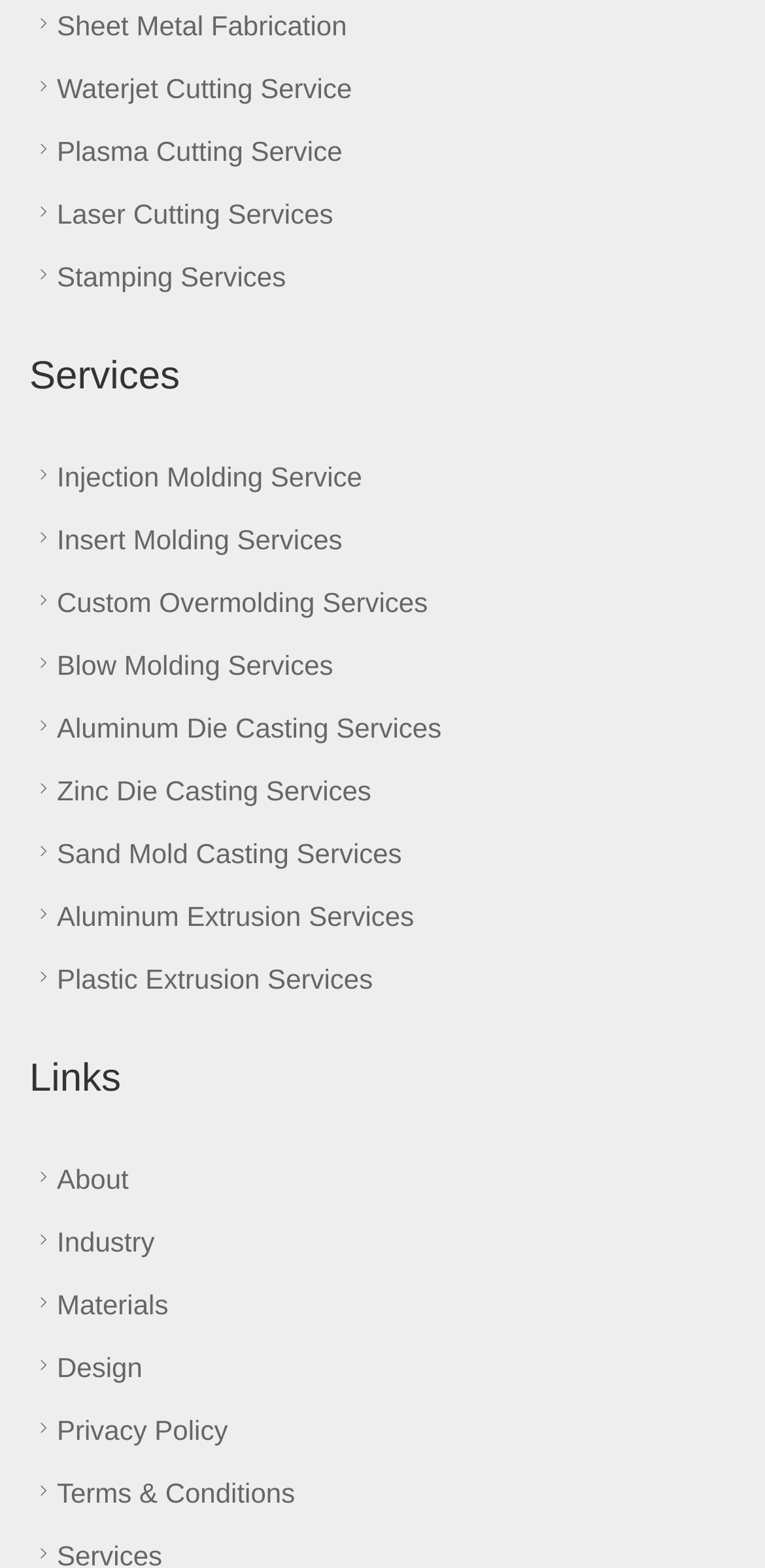What is the first link under the 'Links' heading?
Could you please answer the question thoroughly and with as much detail as possible?

I looked at the links under the 'Links' heading and found that the first one is 'About'.